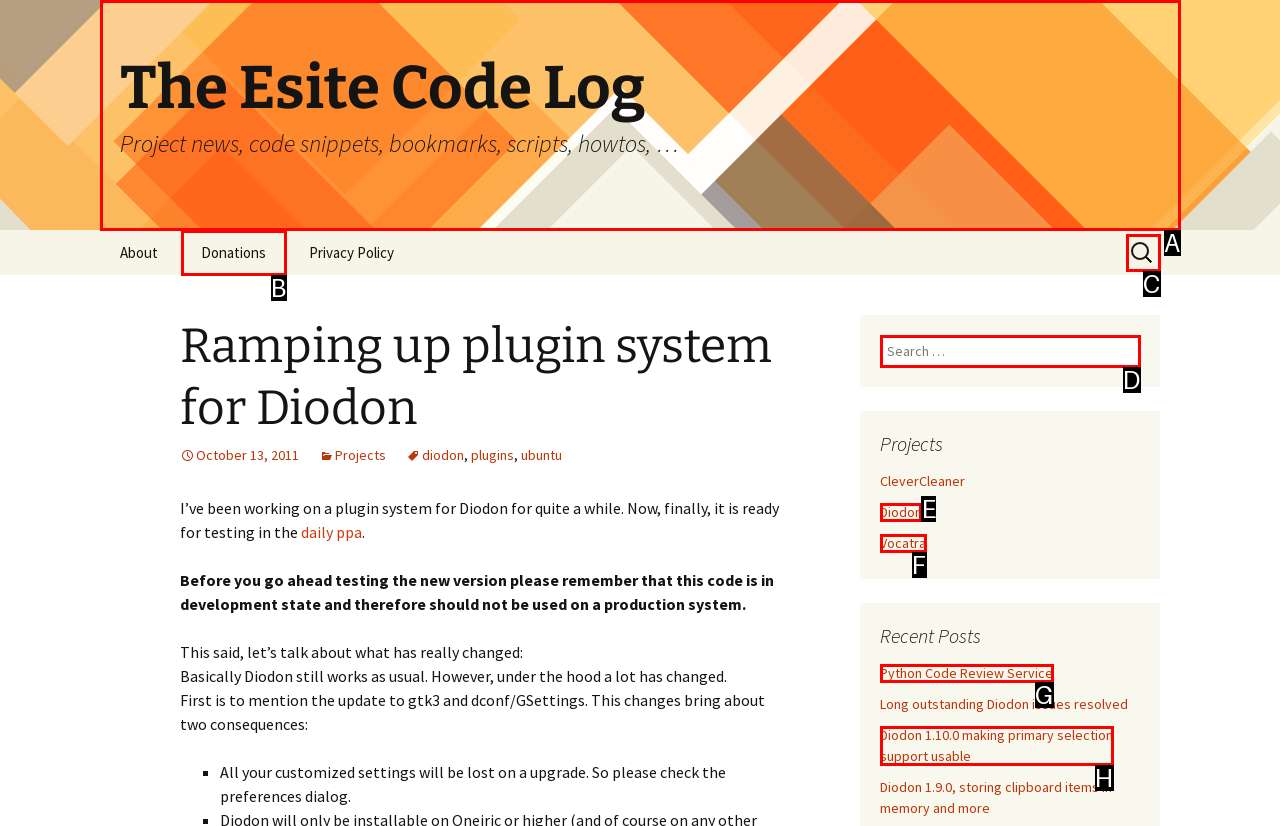Show which HTML element I need to click to perform this task: Visit the Diodon project page Answer with the letter of the correct choice.

E